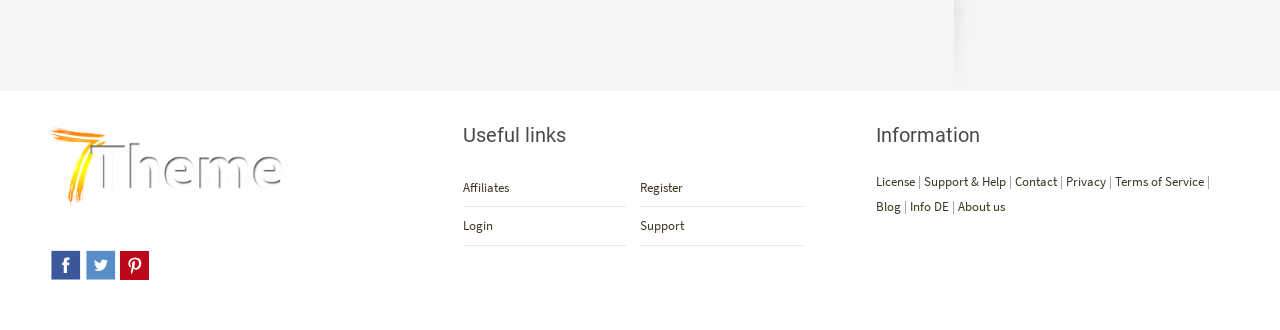Provide a brief response in the form of a single word or phrase:
How many social media links are available?

3